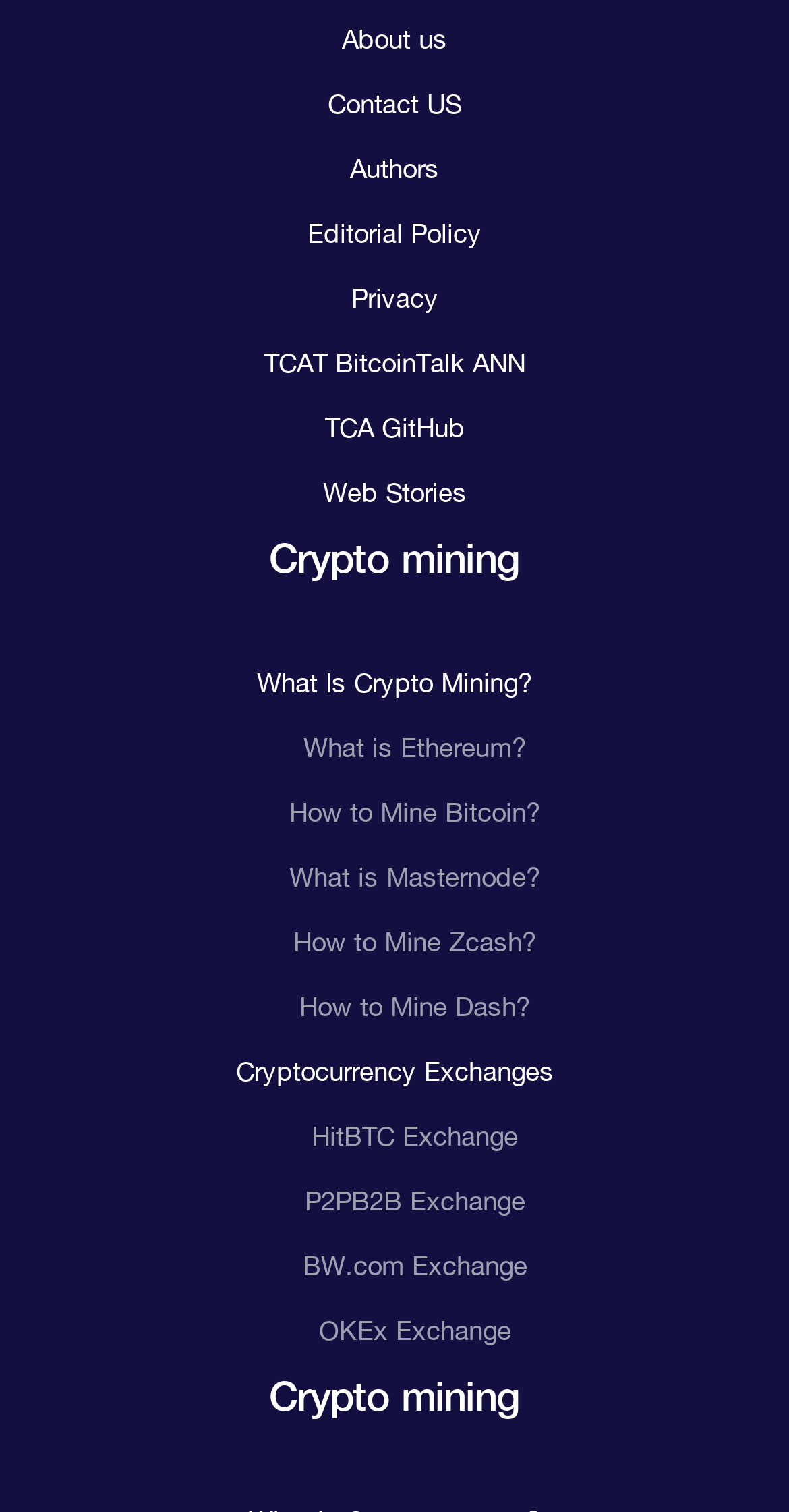Please indicate the bounding box coordinates of the element's region to be clicked to achieve the instruction: "Read What Is Crypto Mining?". Provide the coordinates as four float numbers between 0 and 1, i.e., [left, top, right, bottom].

[0.326, 0.441, 0.674, 0.461]